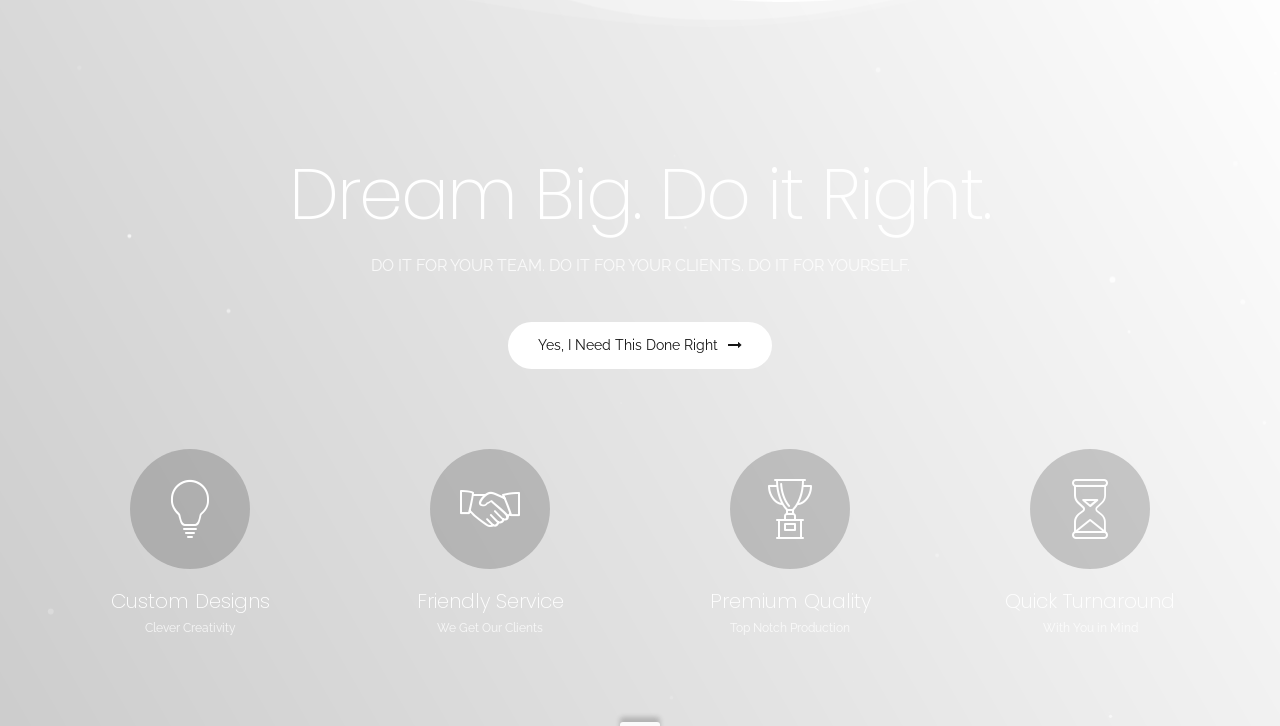Please give a concise answer to this question using a single word or phrase: 
How many services are highlighted on the webpage?

4